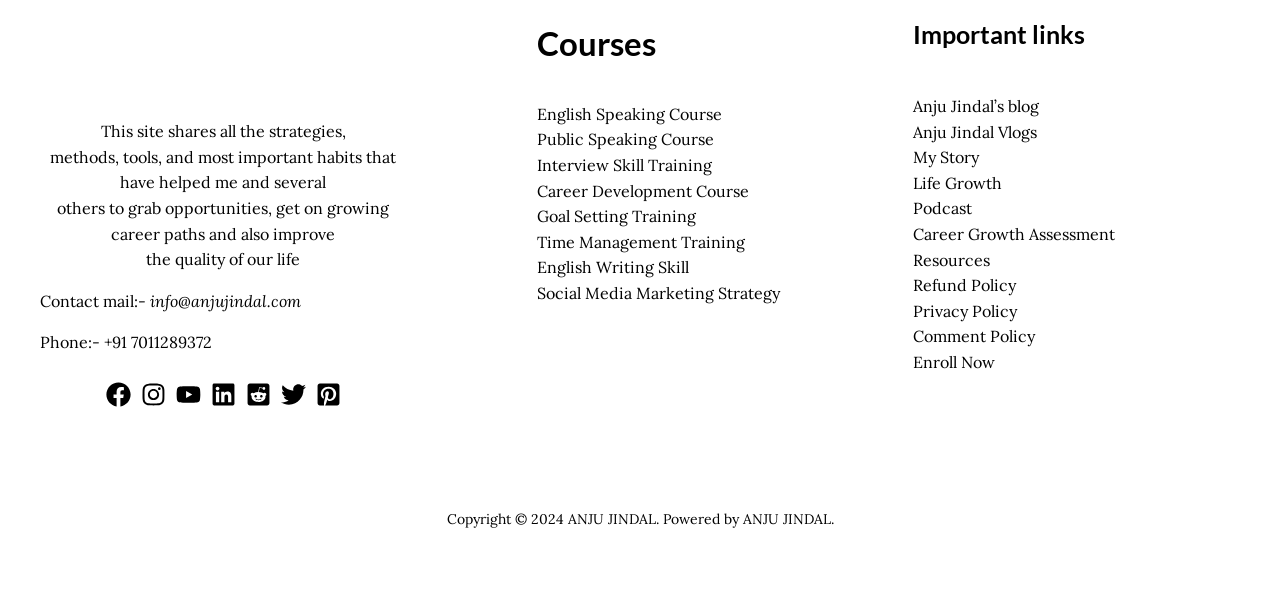Please identify the bounding box coordinates of the clickable area that will fulfill the following instruction: "Read Anju Jindal’s blog". The coordinates should be in the format of four float numbers between 0 and 1, i.e., [left, top, right, bottom].

[0.714, 0.158, 0.812, 0.191]